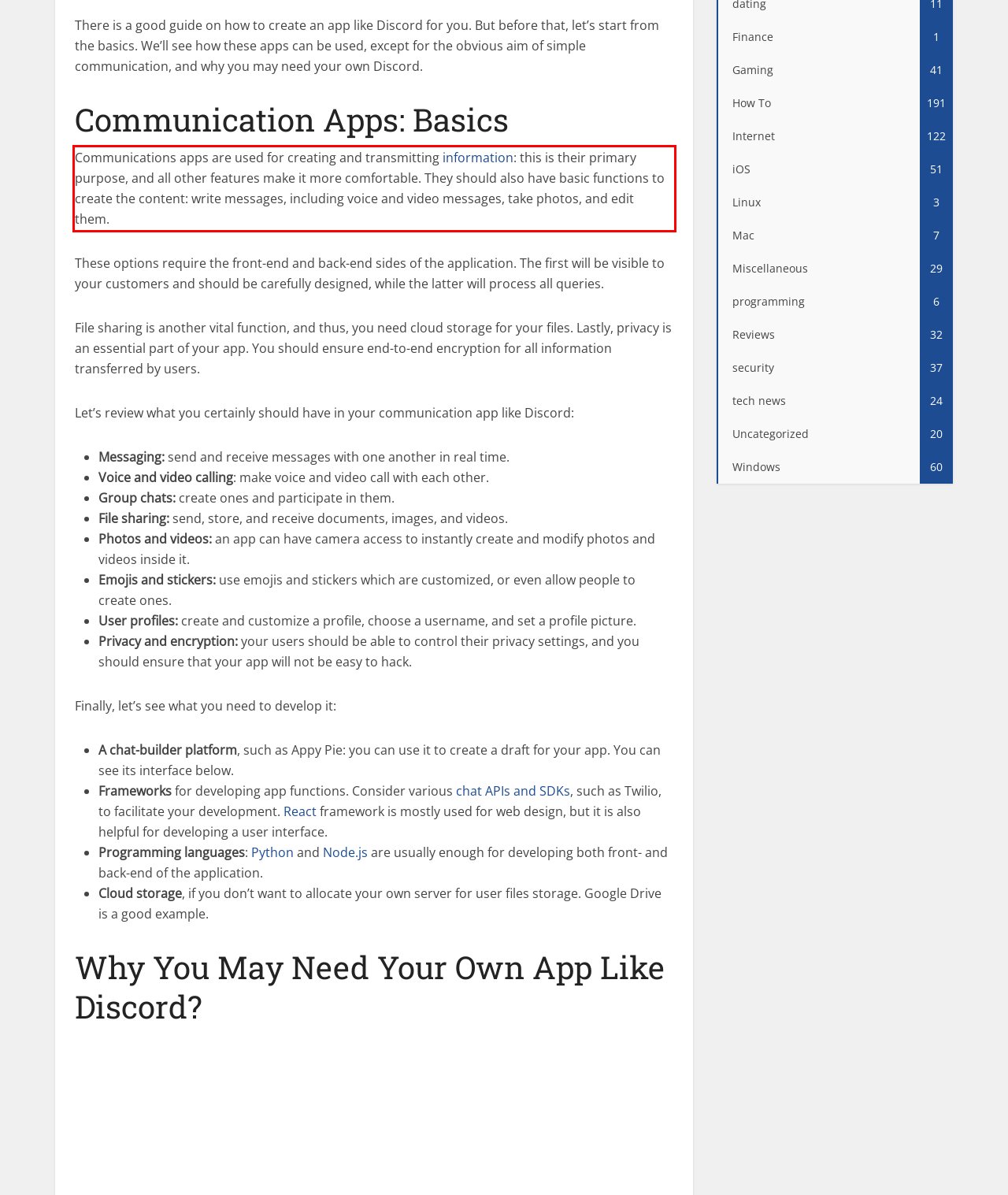The screenshot you have been given contains a UI element surrounded by a red rectangle. Use OCR to read and extract the text inside this red rectangle.

Communications apps are used for creating and transmitting information: this is their primary purpose, and all other features make it more comfortable. They should also have basic functions to create the content: write messages, including voice and video messages, take photos, and edit them.